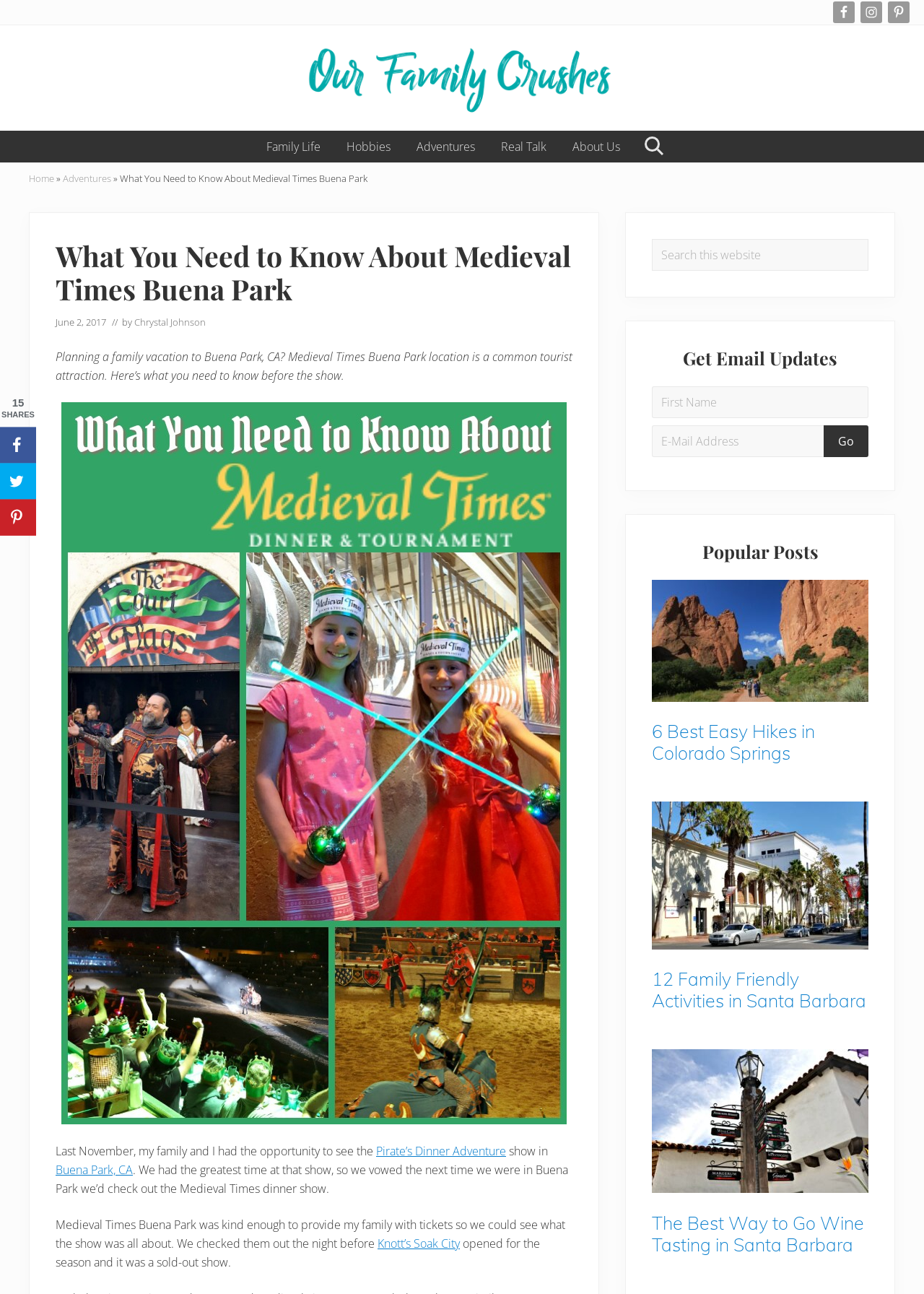Please examine the image and answer the question with a detailed explanation:
What is the name of the website?

I determined the answer by looking at the logo of the website, which is an image with the text 'Our Family Crushes Logo'.